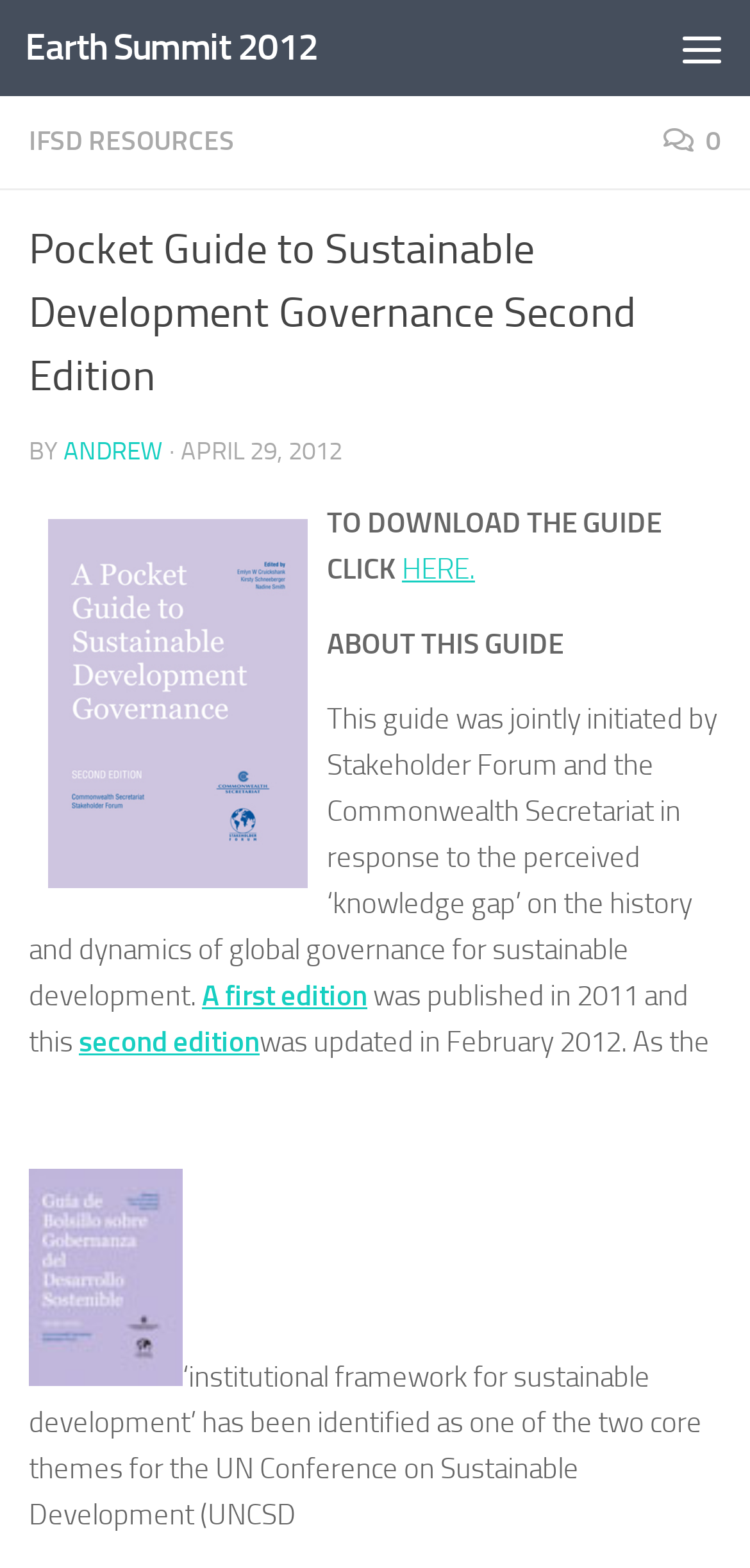Provide a one-word or one-phrase answer to the question:
What is the name of the guide?

Pocket Guide to Sustainable Development Governance